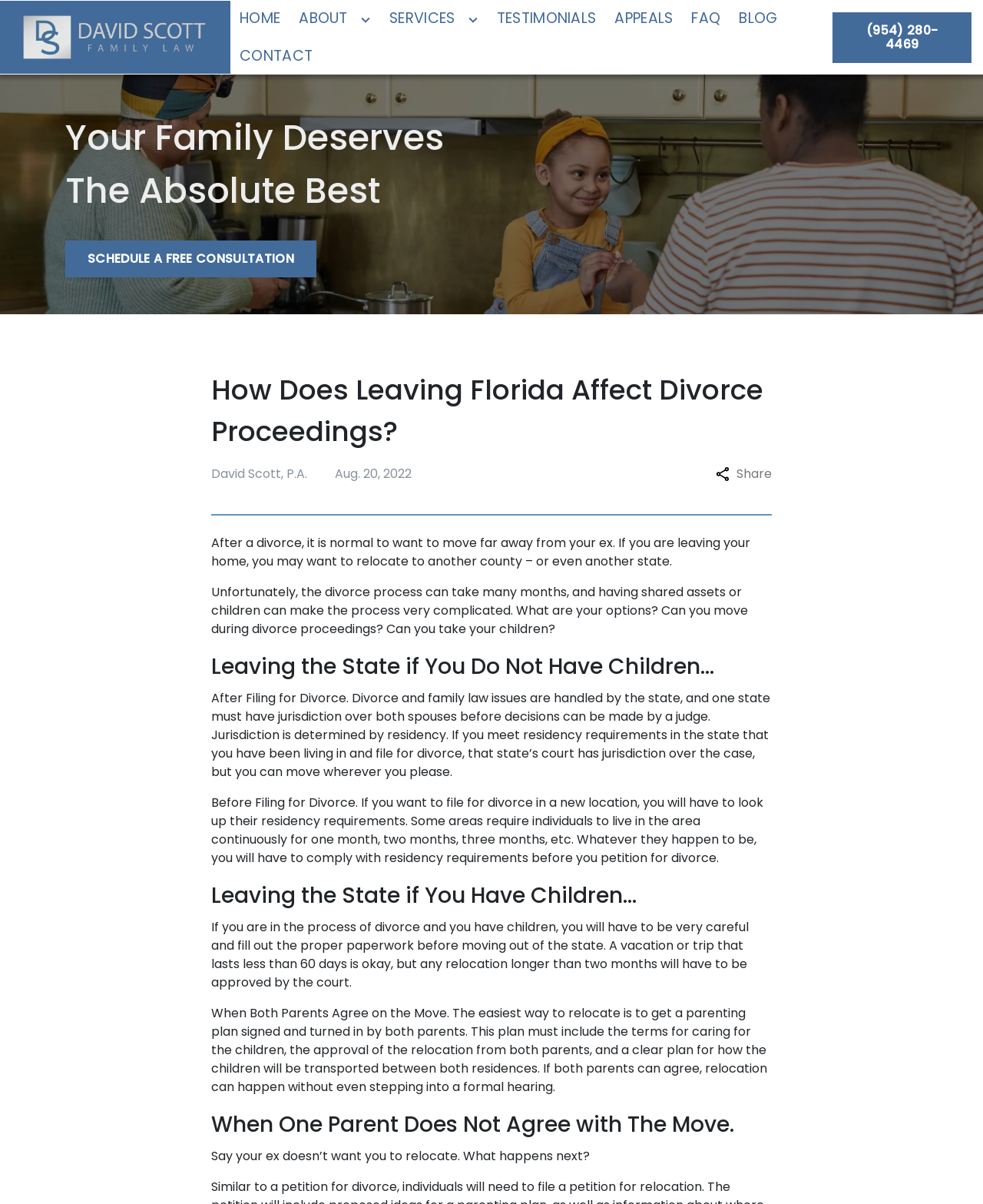What is required for relocation with children?
Offer a detailed and exhaustive answer to the question.

The webpage states that if both parents agree on the move, they need to get a parenting plan signed and turned in, which must include the terms for caring for the children, the approval of the relocation from both parents, and a clear plan for how the children will be transported between both residences.